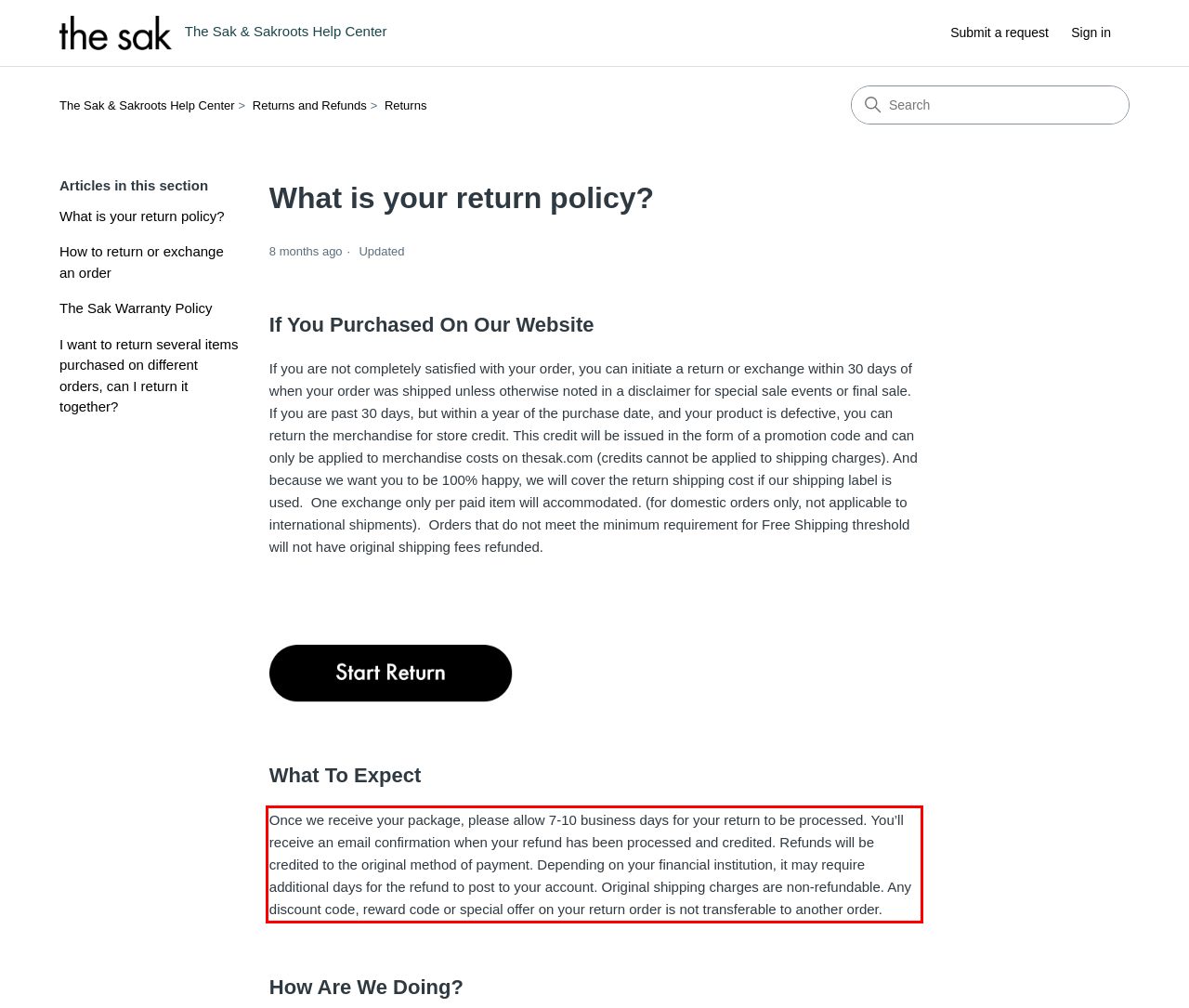You are presented with a screenshot containing a red rectangle. Extract the text found inside this red bounding box.

Once we receive your package, please allow 7-10 business days for your return to be processed. You’ll receive an email confirmation when your refund has been processed and credited. Refunds will be credited to the original method of payment. Depending on your financial institution, it may require additional days for the refund to post to your account. Original shipping charges are non-refundable. Any discount code, reward code or special offer on your return order is not transferable to another order.